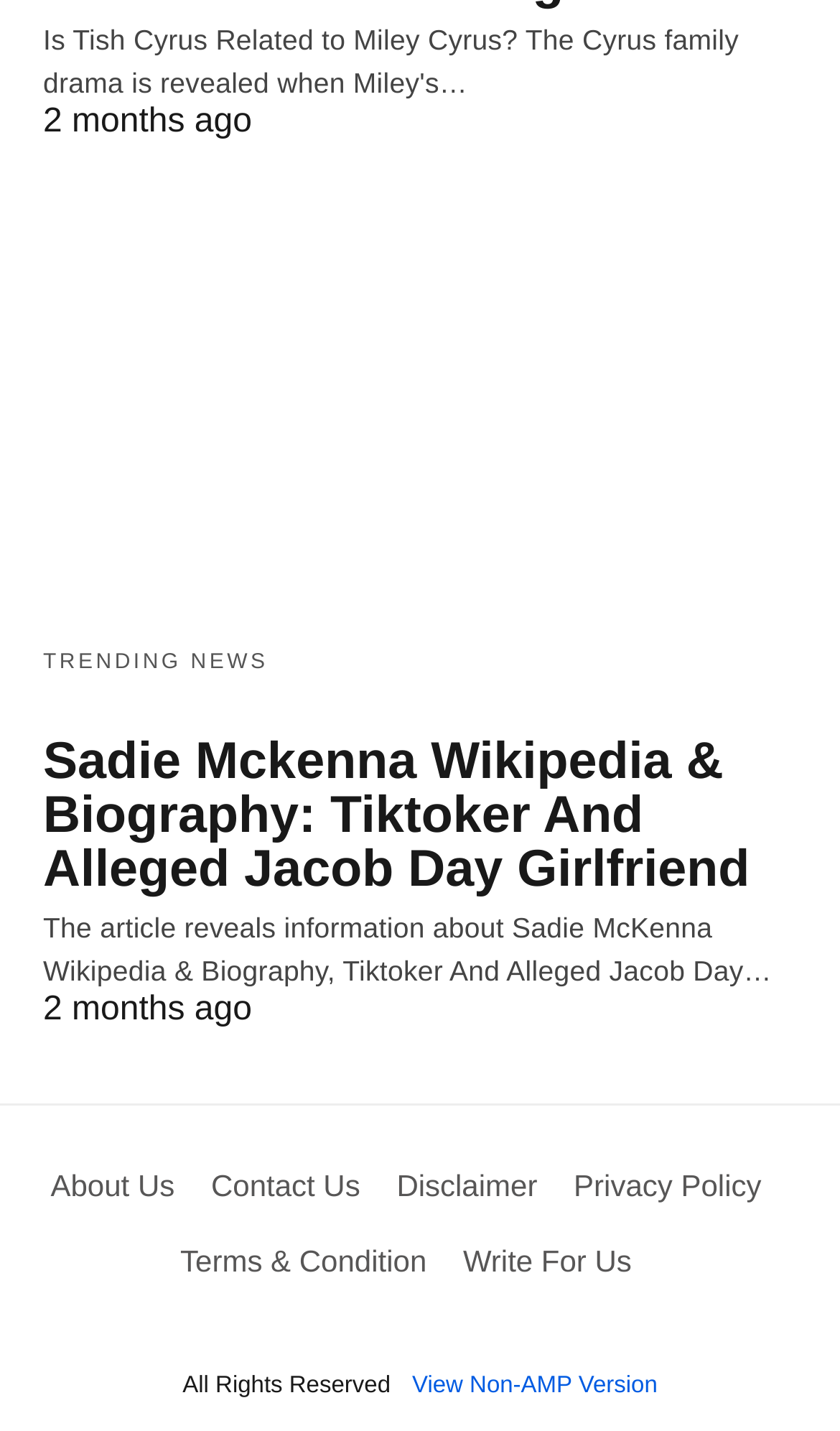Bounding box coordinates are specified in the format (top-left x, top-left y, bottom-right x, bottom-right y). All values are floating point numbers bounded between 0 and 1. Please provide the bounding box coordinate of the region this sentence describes: 7 Conclusion

None